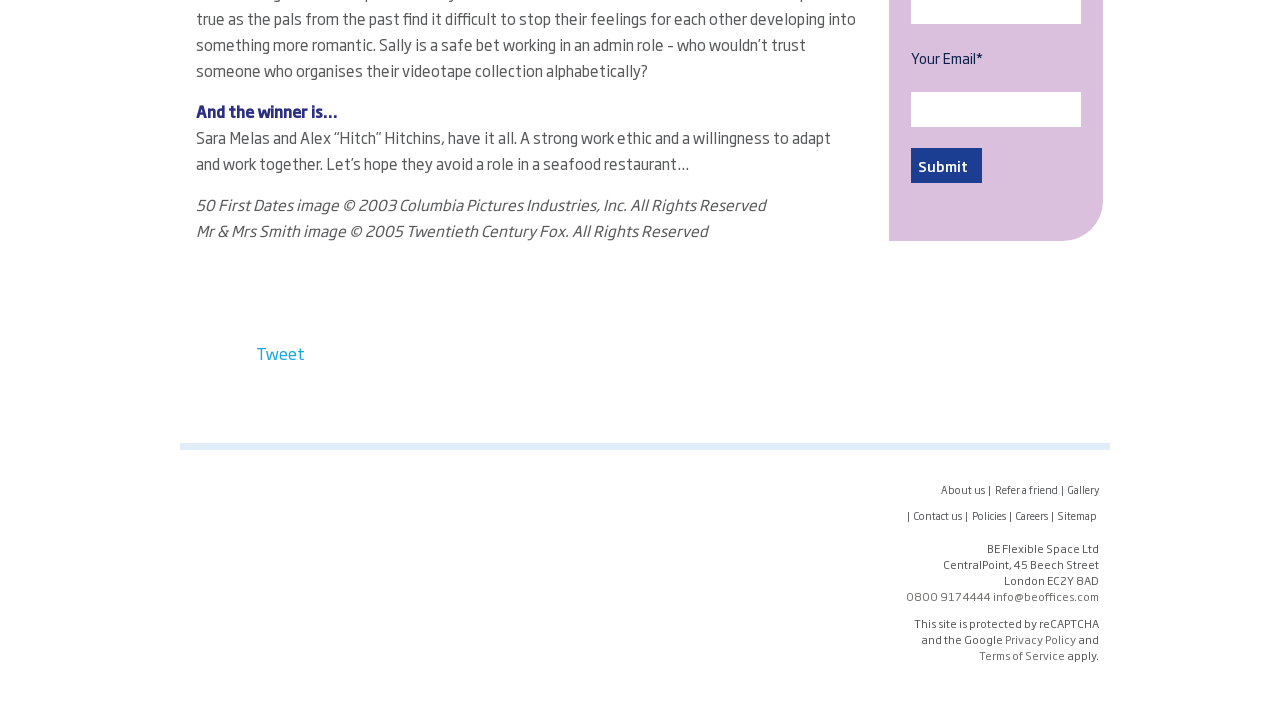What is the phone number to contact the company?
Based on the visual information, provide a detailed and comprehensive answer.

I found the phone number '0800 917 4444' in the footer section of the webpage, specifically in the group element with the address and contact information.